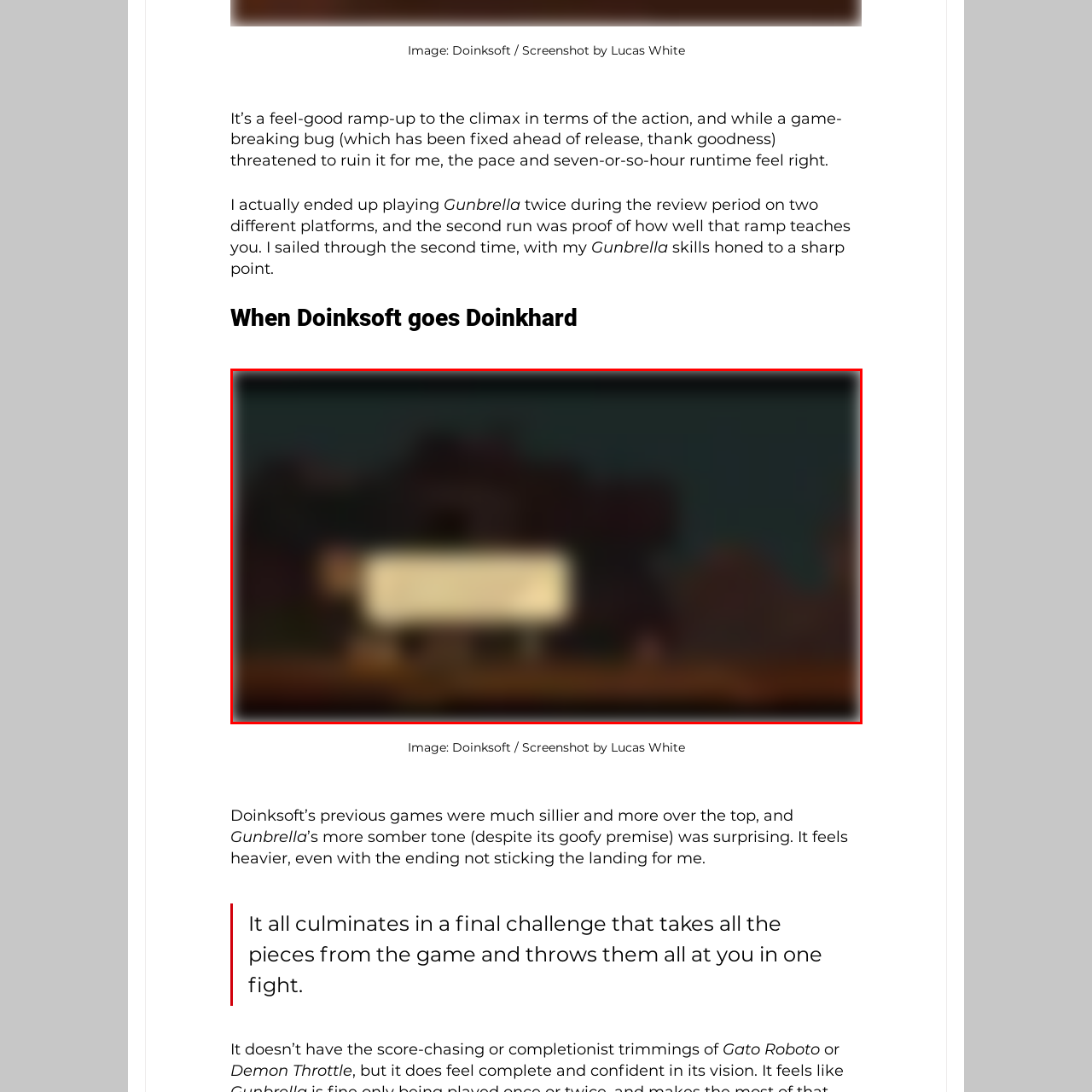What is the object on which the brightly lit sign is perched?
Check the image encapsulated by the red bounding box and answer the question comprehensively.

The caption states that the brightly lit sign stands out, perched on a cart, against a backdrop of dark, atmospheric scenery.